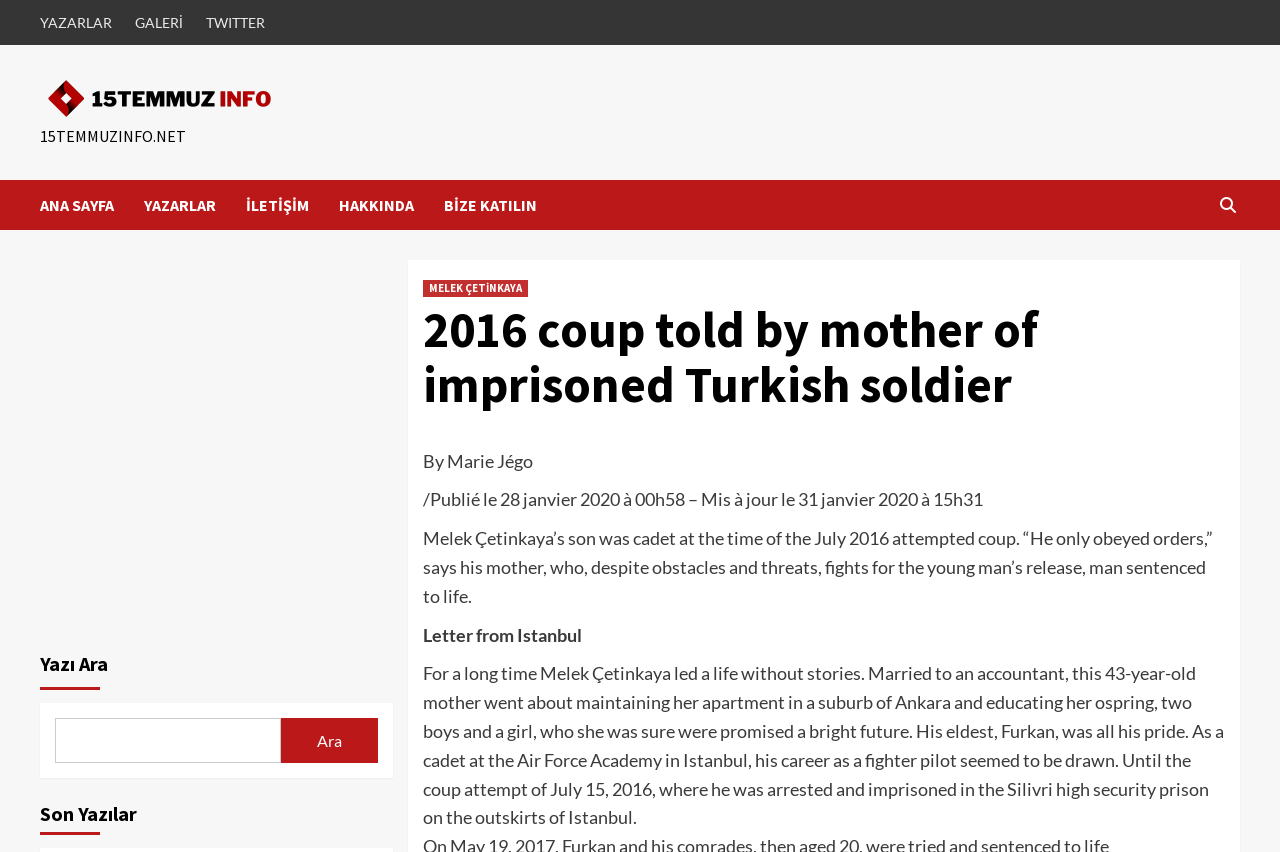Please identify the bounding box coordinates of the region to click in order to complete the given instruction: "Click on the 'TWITTER' link". The coordinates should be four float numbers between 0 and 1, i.e., [left, top, right, bottom].

[0.153, 0.0, 0.215, 0.053]